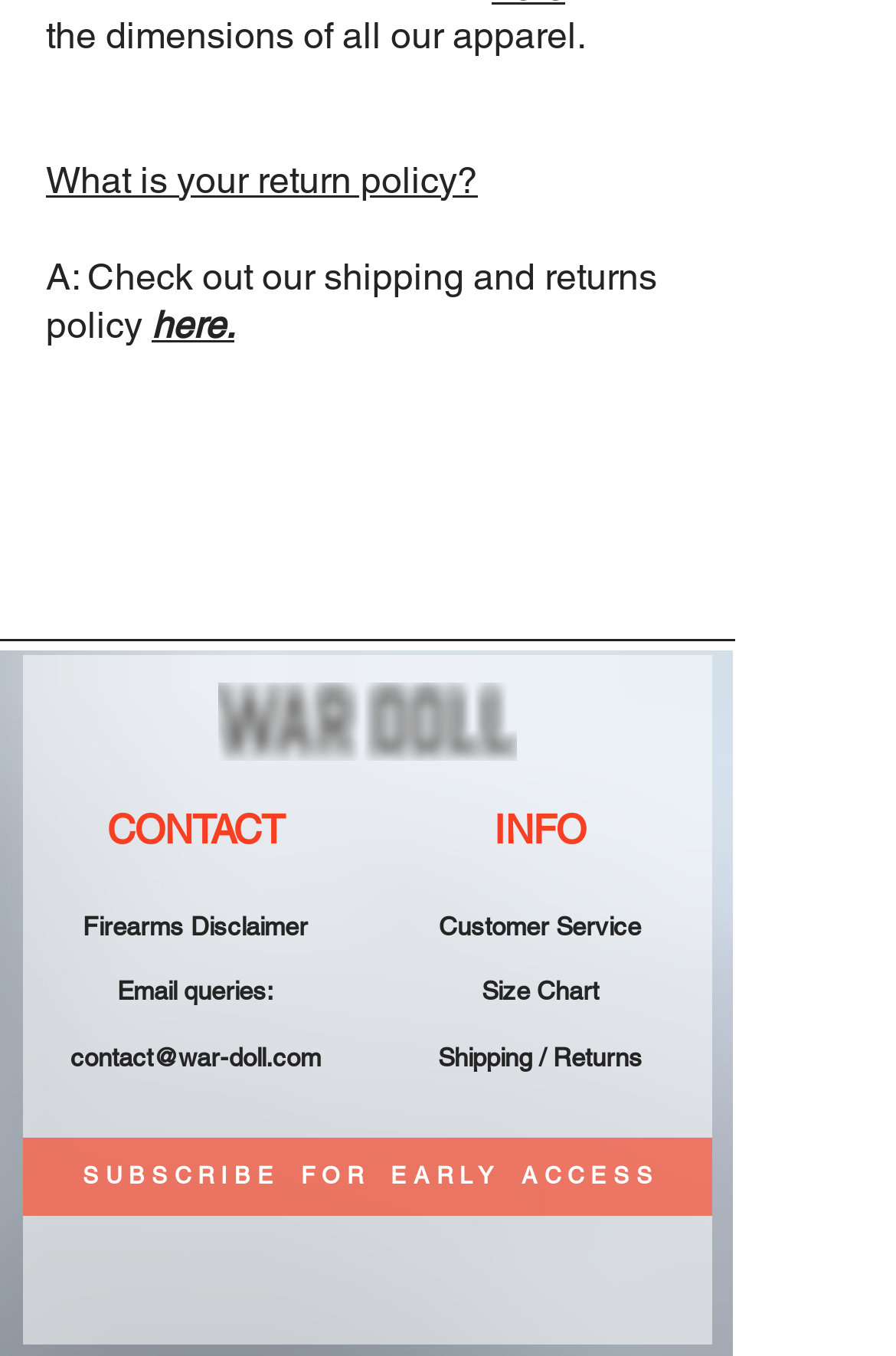Give a short answer using one word or phrase for the question:
How many images are there on the webpage?

2